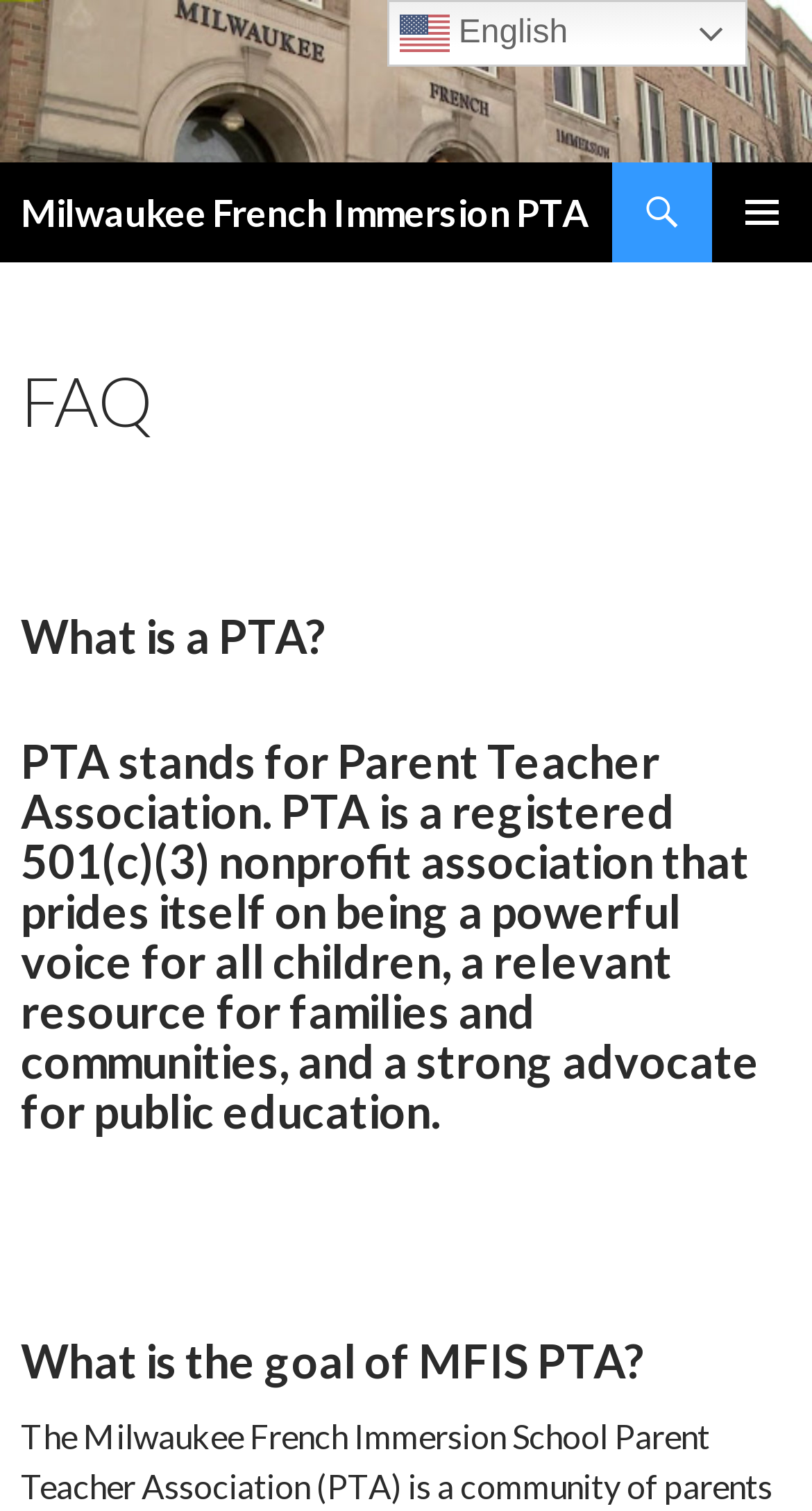Provide a brief response to the question using a single word or phrase: 
What is the structure of the webpage?

Header and FAQ sections